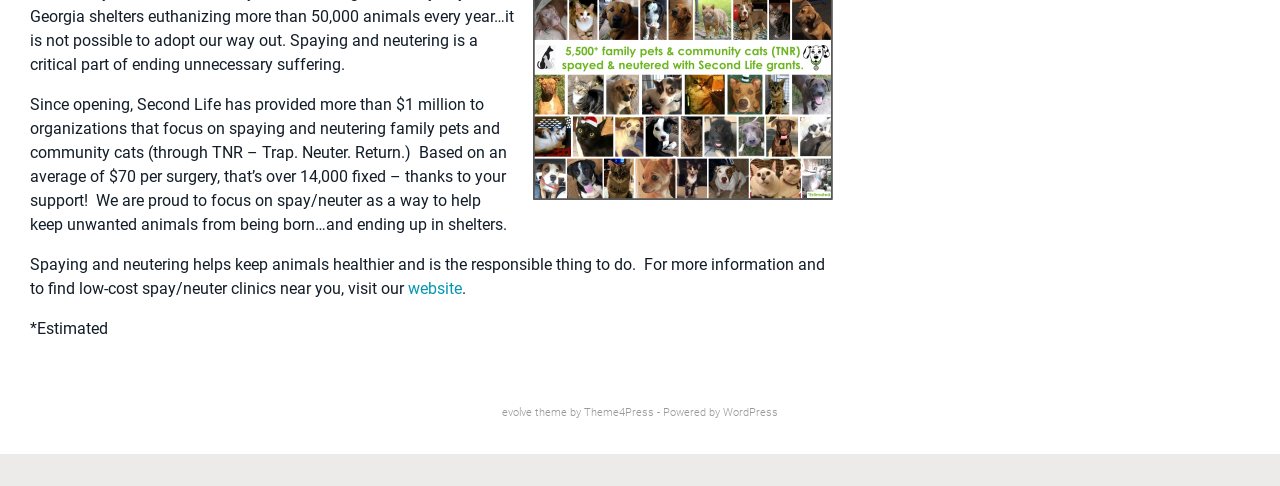What is the purpose of the link 'website'?
Kindly answer the question with as much detail as you can.

The link 'website' is likely a resource for visitors to find low-cost spay/neuter clinics near them, as mentioned in the surrounding text.